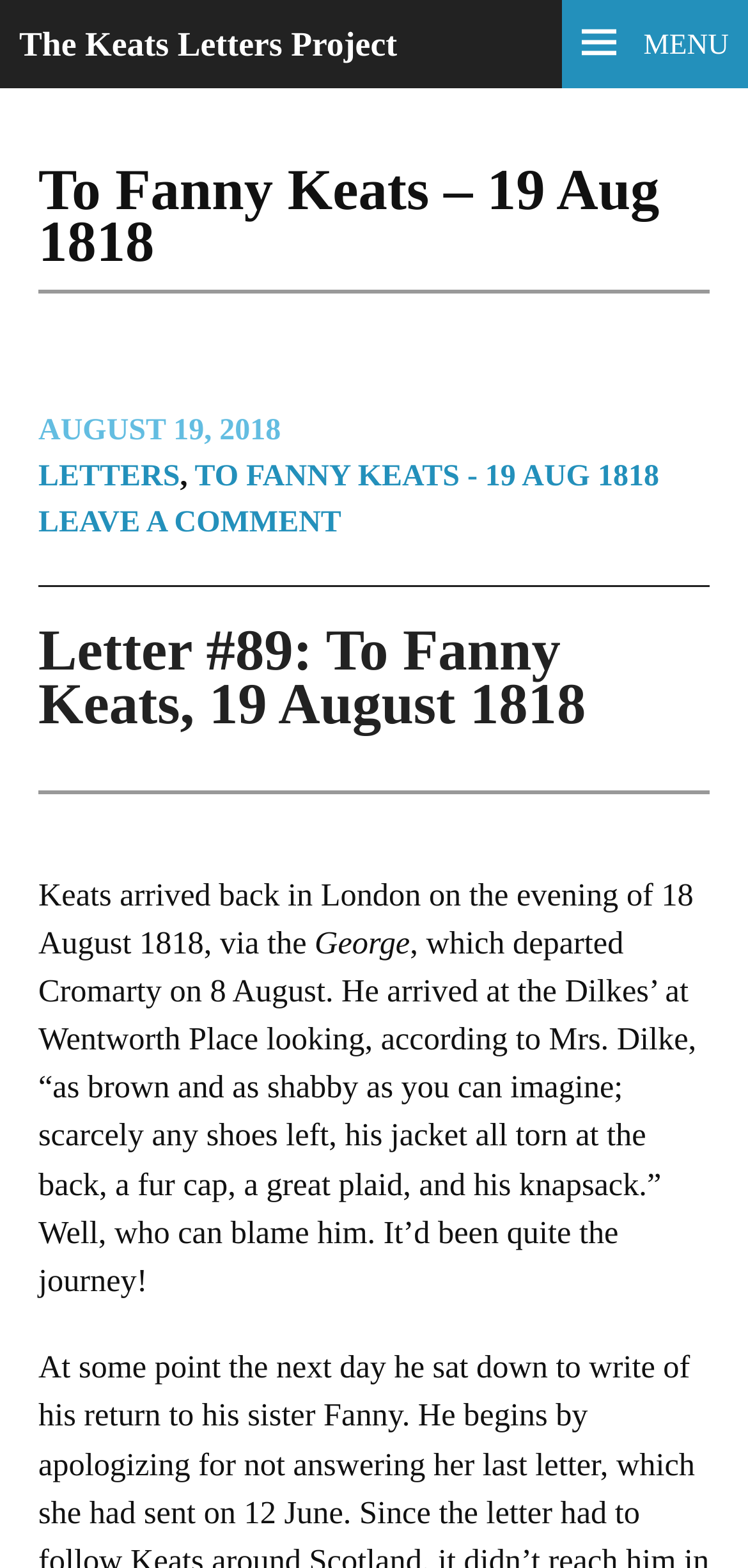What is the date of the letter?
From the details in the image, provide a complete and detailed answer to the question.

I found the date of the letter by looking at the heading 'To Fanny Keats – 19 Aug 1818' and the link 'AUGUST 19, 2018' in the footer section.